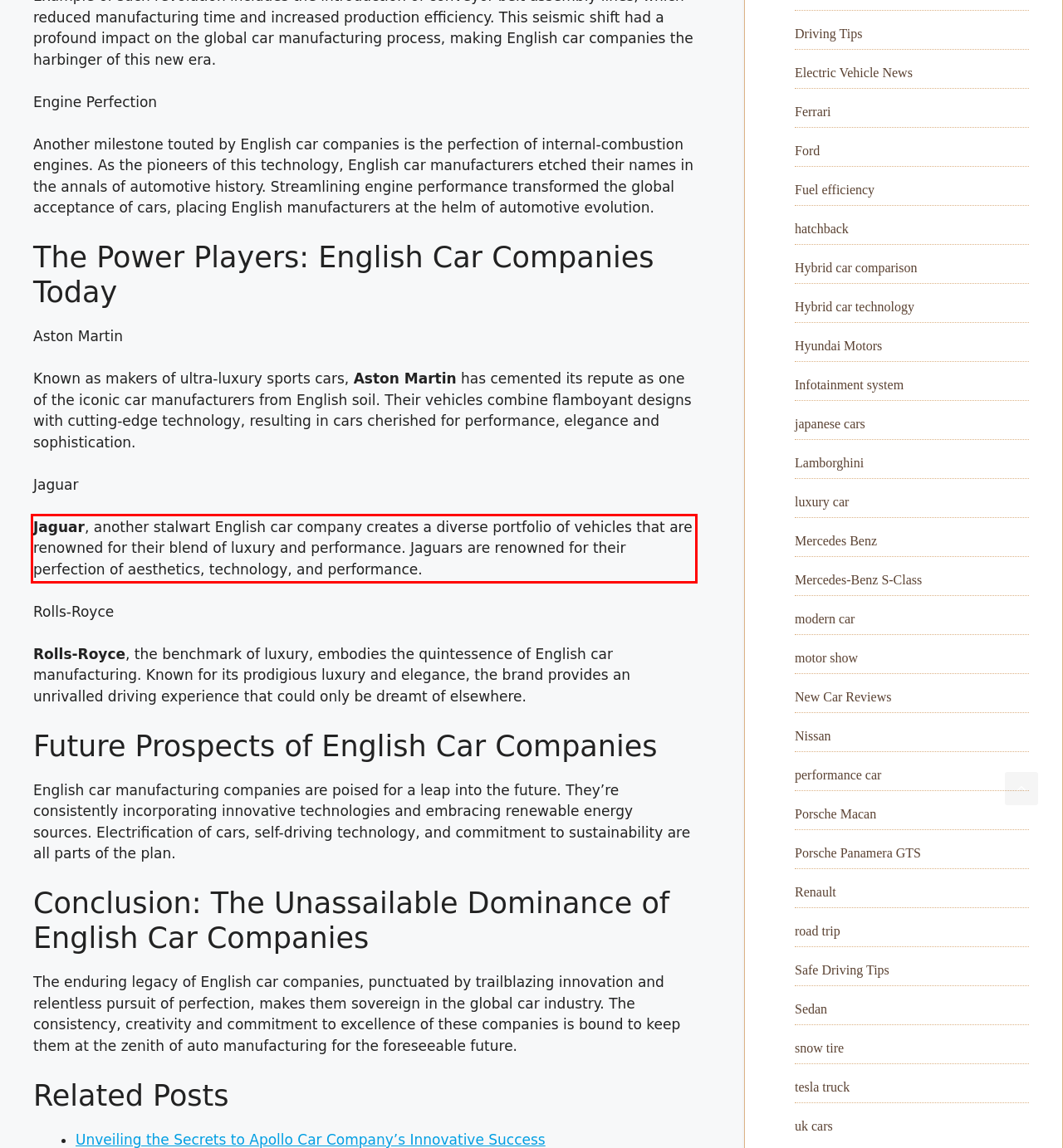Given a screenshot of a webpage containing a red bounding box, perform OCR on the text within this red bounding box and provide the text content.

Jaguar, another stalwart English car company creates a diverse portfolio of vehicles that are renowned for their blend of luxury and performance. Jaguars are renowned for their perfection of aesthetics, technology, and performance.